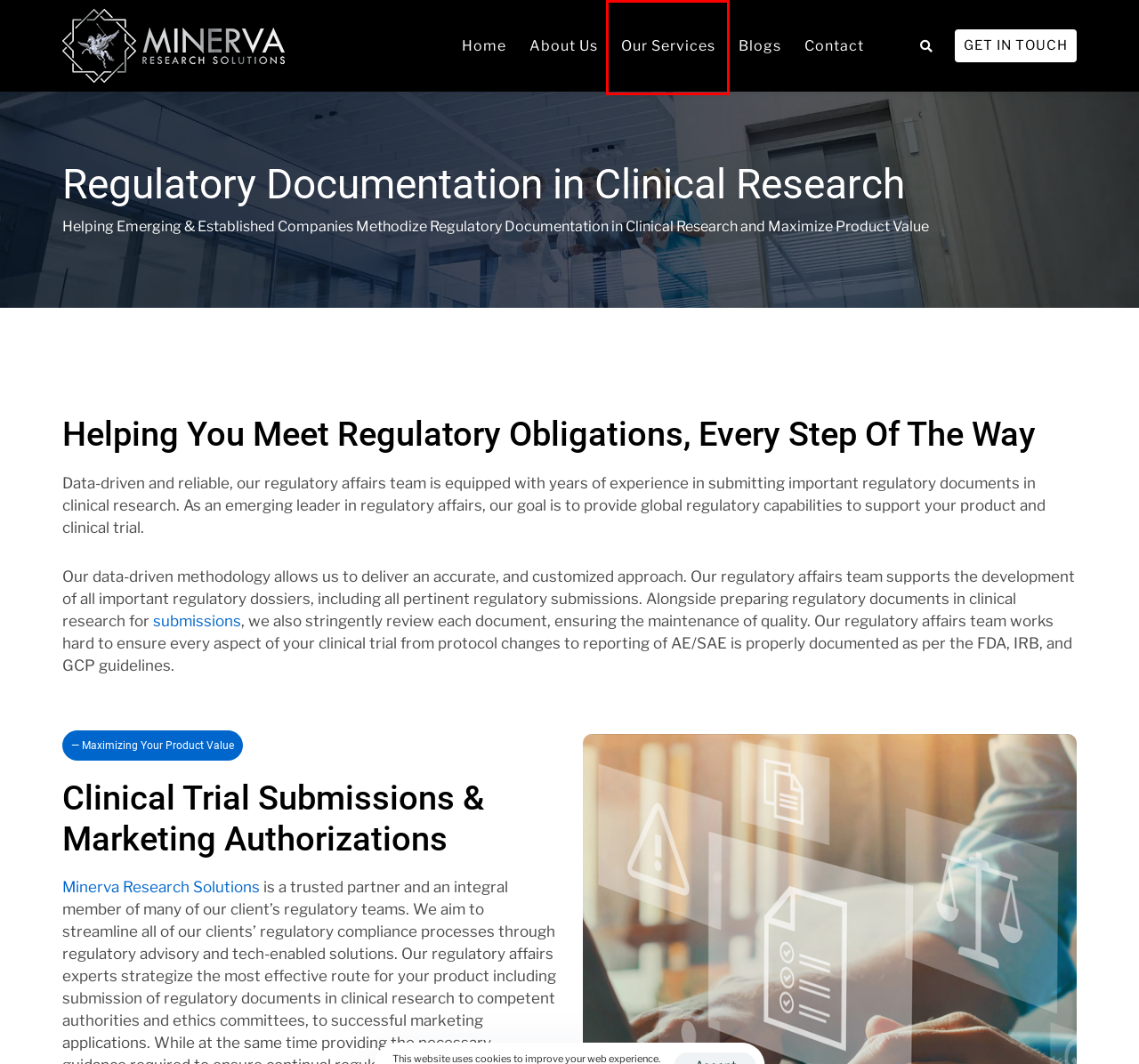With the provided webpage screenshot containing a red bounding box around a UI element, determine which description best matches the new webpage that appears after clicking the selected element. The choices are:
A. Contact - Minerva Research Solutions
B. Clinical Data Operations | Clinical Operations | Minerva Research
C. Regulatory Services | Minerva Research Solutions
D. Ethics Committee and Review Board Submissions
E. Blogs - Minerva Research Solutions
F. Minerva Research Solutions | Clinical Trial Management
G. Clinical Trial Operations - About Us - Minerva Research Solution
H. Clinical Trial Support Services | Minerva Research Solutions

H